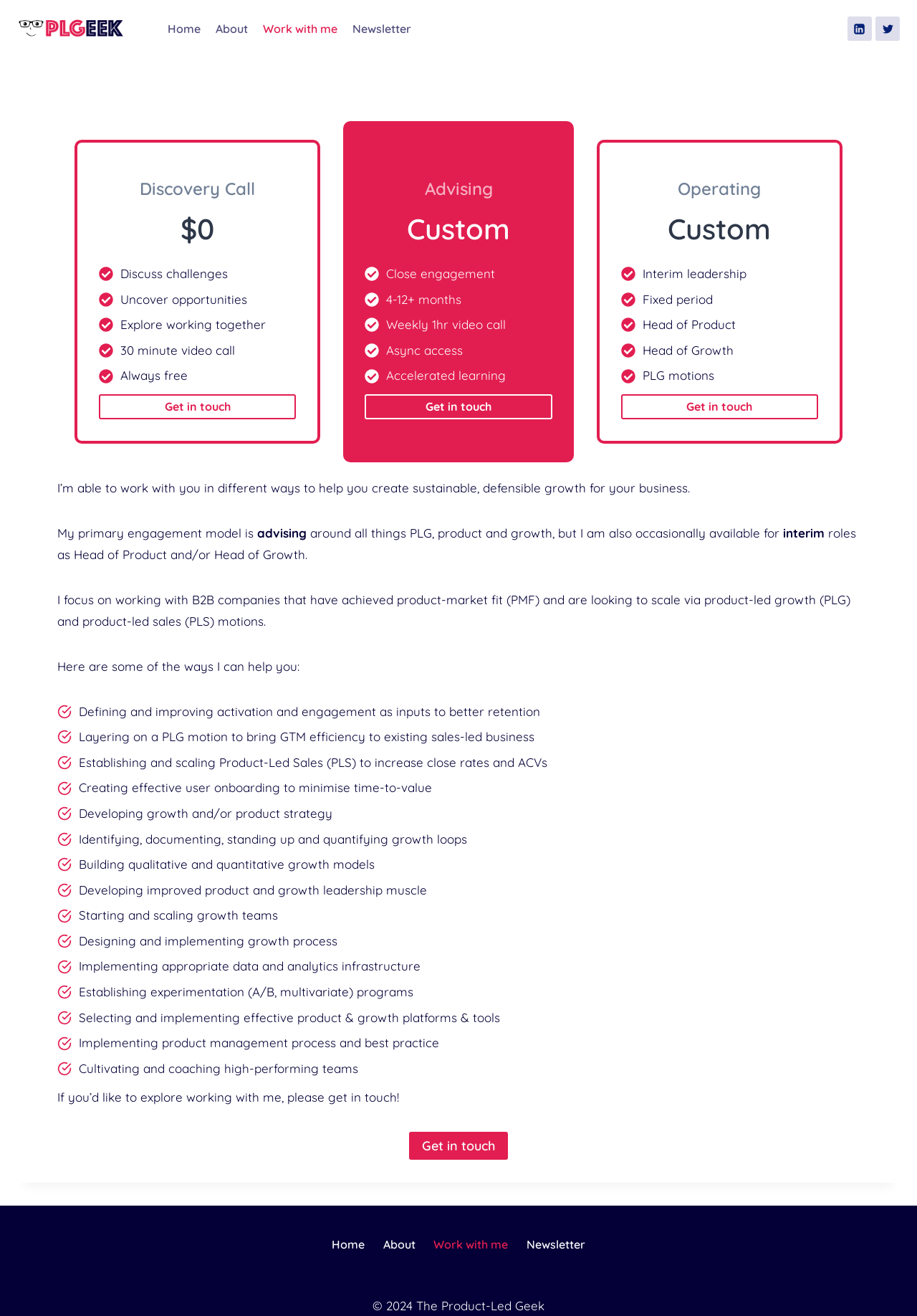Using the given element description, provide the bounding box coordinates (top-left x, top-left y, bottom-right x, bottom-right y) for the corresponding UI element in the screenshot: Get in touch

[0.677, 0.3, 0.892, 0.319]